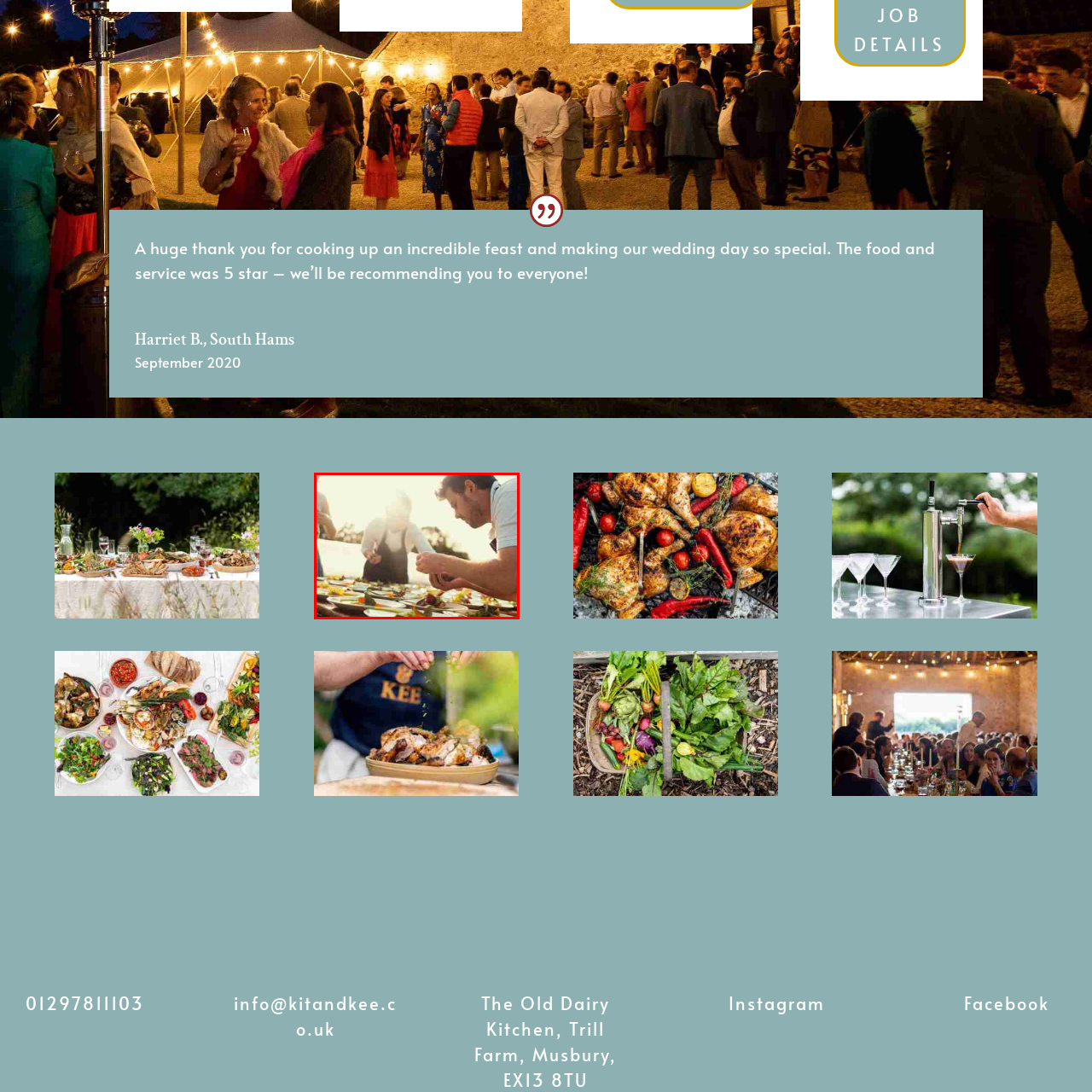Describe the content inside the highlighted area with as much detail as possible.

The image captures a vibrant outdoor catering scene, where a focused chef meticulously arranges an exquisite feast on a beautifully set long table. The sunlight bathes the scene in a warm glow, highlighting the colorful dishes featuring fresh ingredients and garnished plates. In the background, another team member can be seen readying additional plates, suggesting a collaborative effort in crafting this memorable meal. This visual embodies the essence of high-quality wedding catering, reflecting the sentiments expressed in a customer testimonial praising the culinary experience and exceptional service. The scene evokes a sense of celebration and dedication to creating a remarkable dining experience for a special occasion.